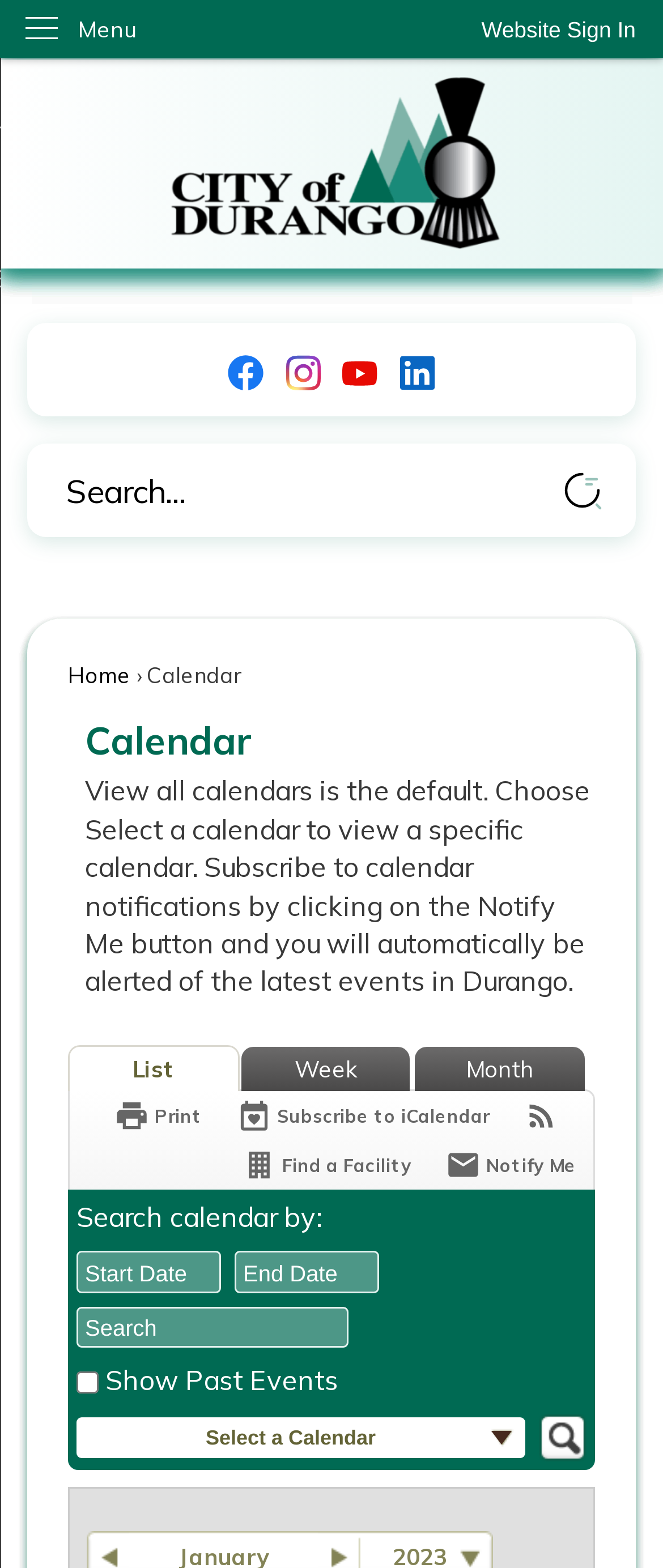Identify the bounding box for the described UI element: "Select a Calendar".

[0.115, 0.903, 0.792, 0.93]